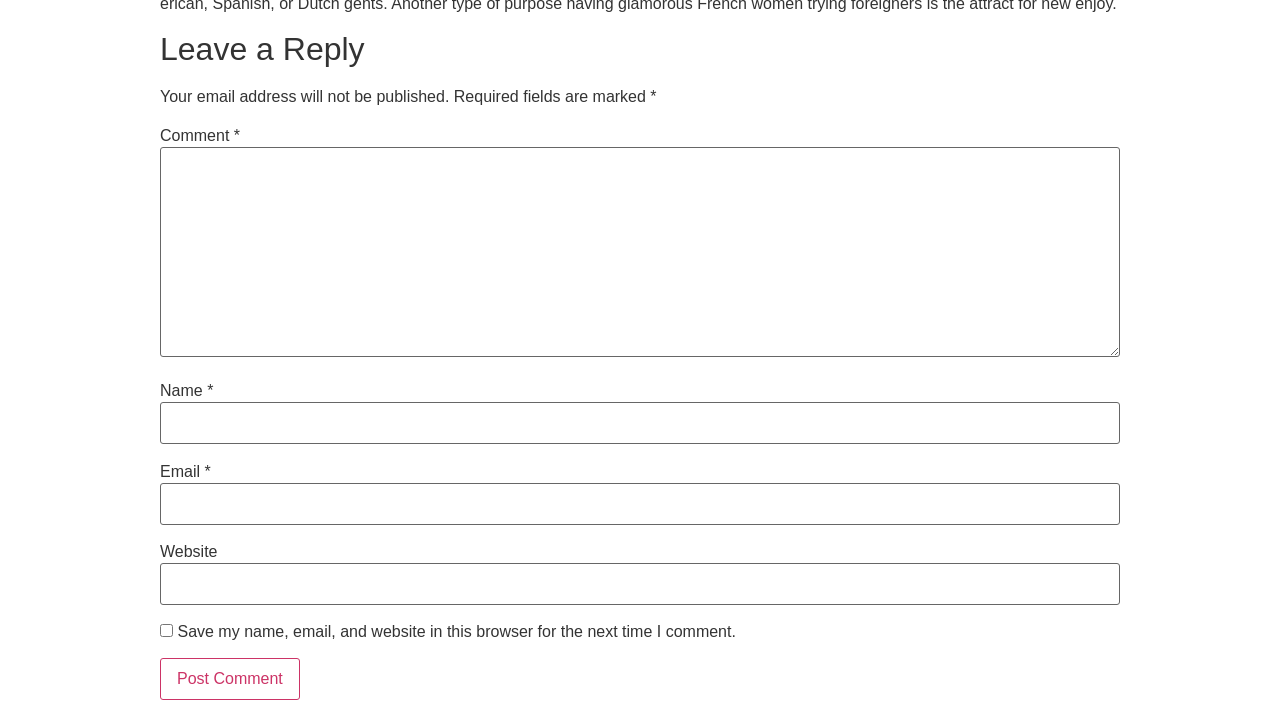Please determine the bounding box of the UI element that matches this description: Case Studies. The coordinates should be given as (top-left x, top-left y, bottom-right x, bottom-right y), with all values between 0 and 1.

None